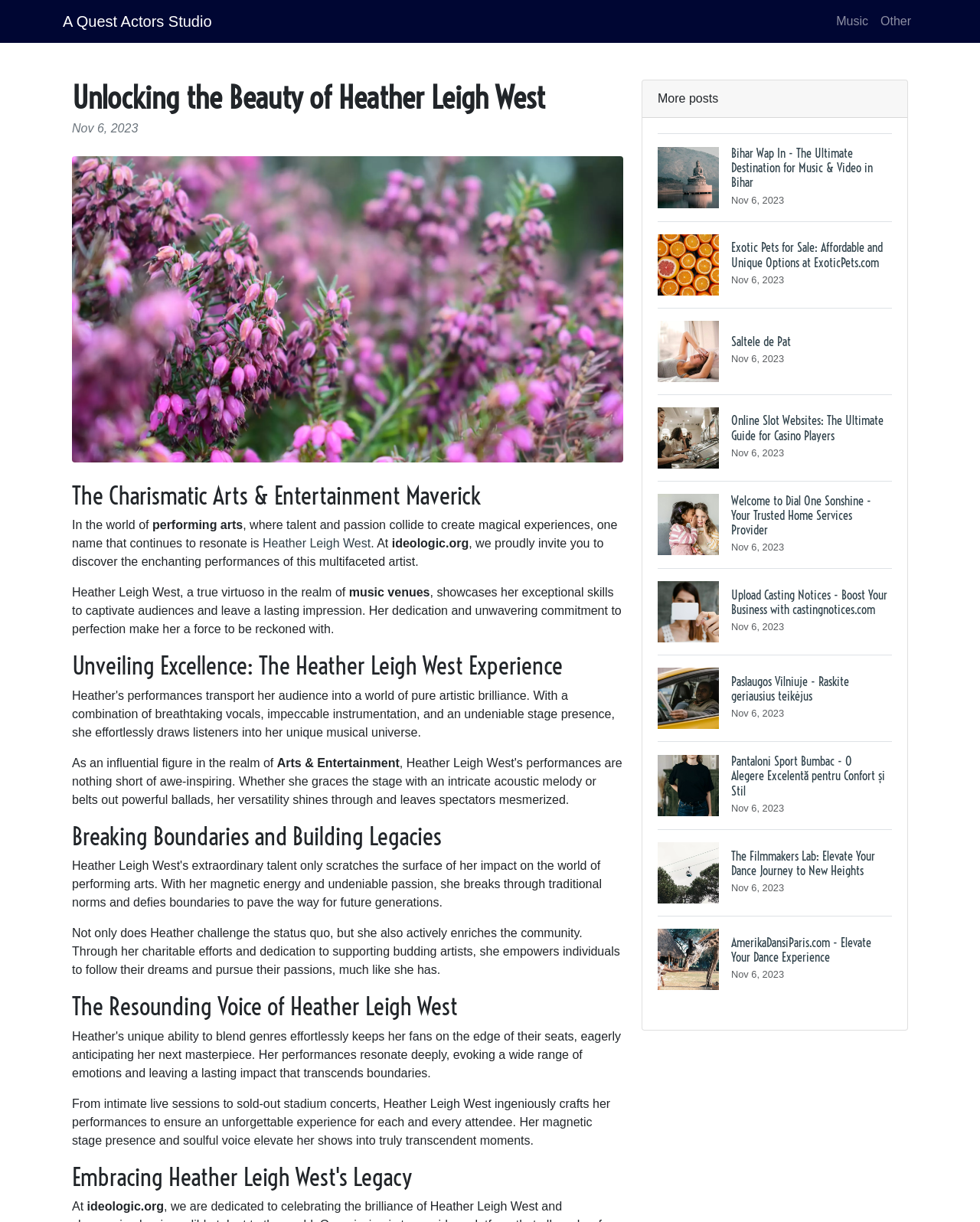Please determine and provide the text content of the webpage's heading.

Unlocking the Beauty of Heather Leigh West